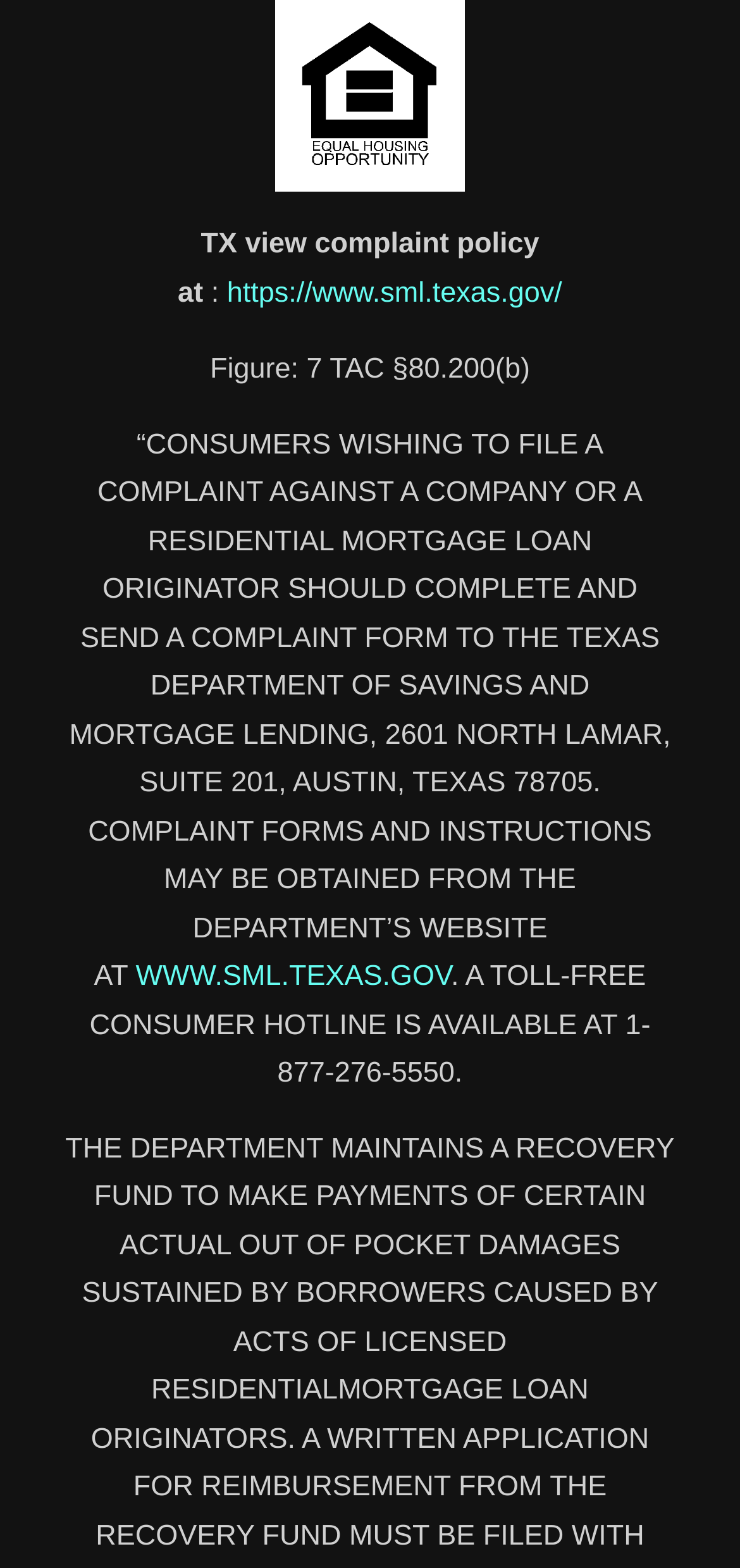Please provide a comprehensive response to the question based on the details in the image: What is the toll-free consumer hotline?

The toll-free consumer hotline is mentioned at the end of the paragraph of text that explains how to file a complaint against a company or a residential mortgage loan originator. It is provided as a resource for consumers to contact.